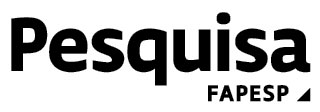What shape element is at the end of the logo?
Please answer the question as detailed as possible based on the image.

The caption describes the logo of 'Pesquisa FAPESP' as having a bold, modern typeface and a sharp triangular element at the end, which indicates forward momentum and progress.